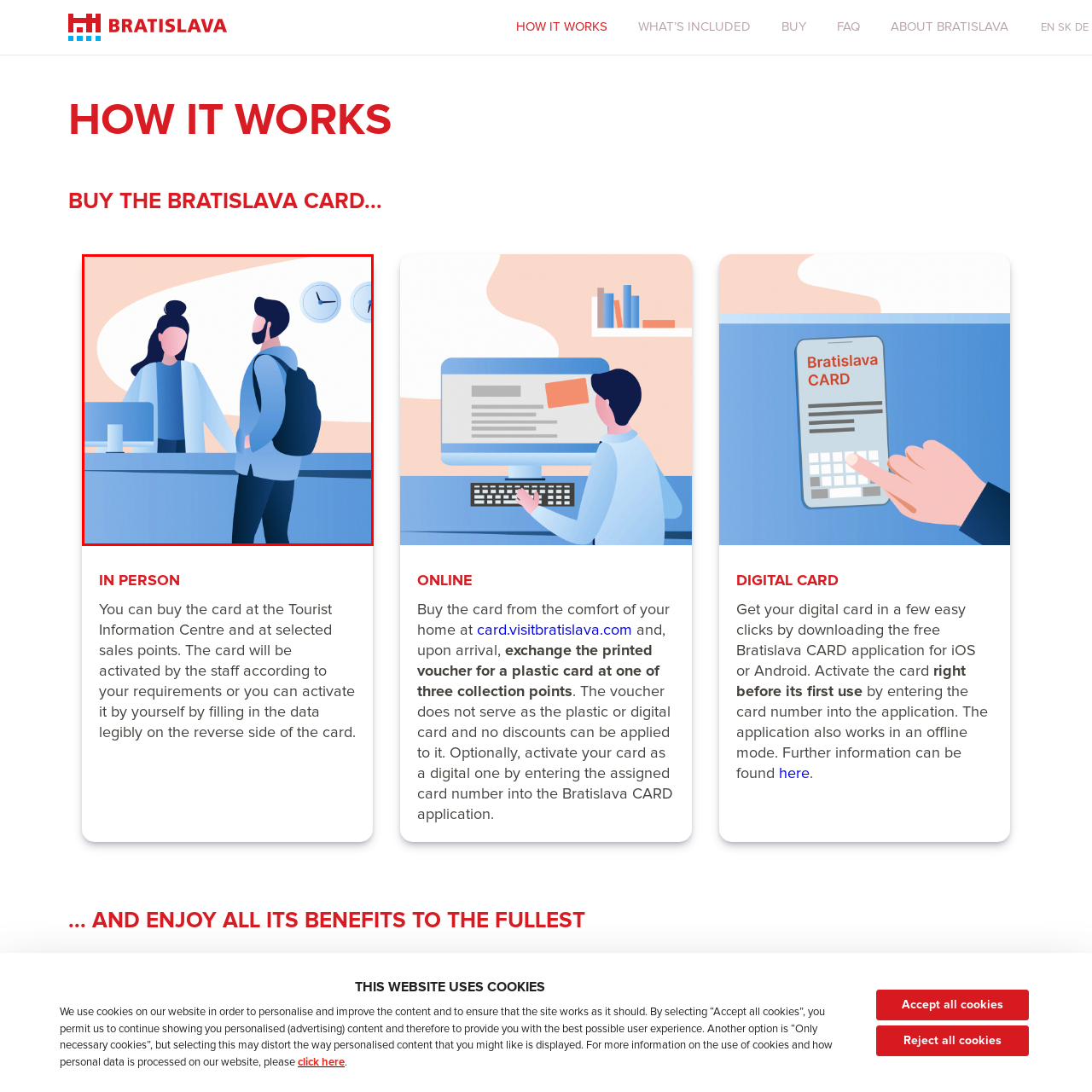What is the customer likely inquiring about?  
Carefully review the image highlighted by the red outline and respond with a comprehensive answer based on the image's content.

The customer, sporting a backpack, appears to be inquiring about services, likely related to purchasing or activating the Bratislava CARD, which is the main topic of interest in this scene.